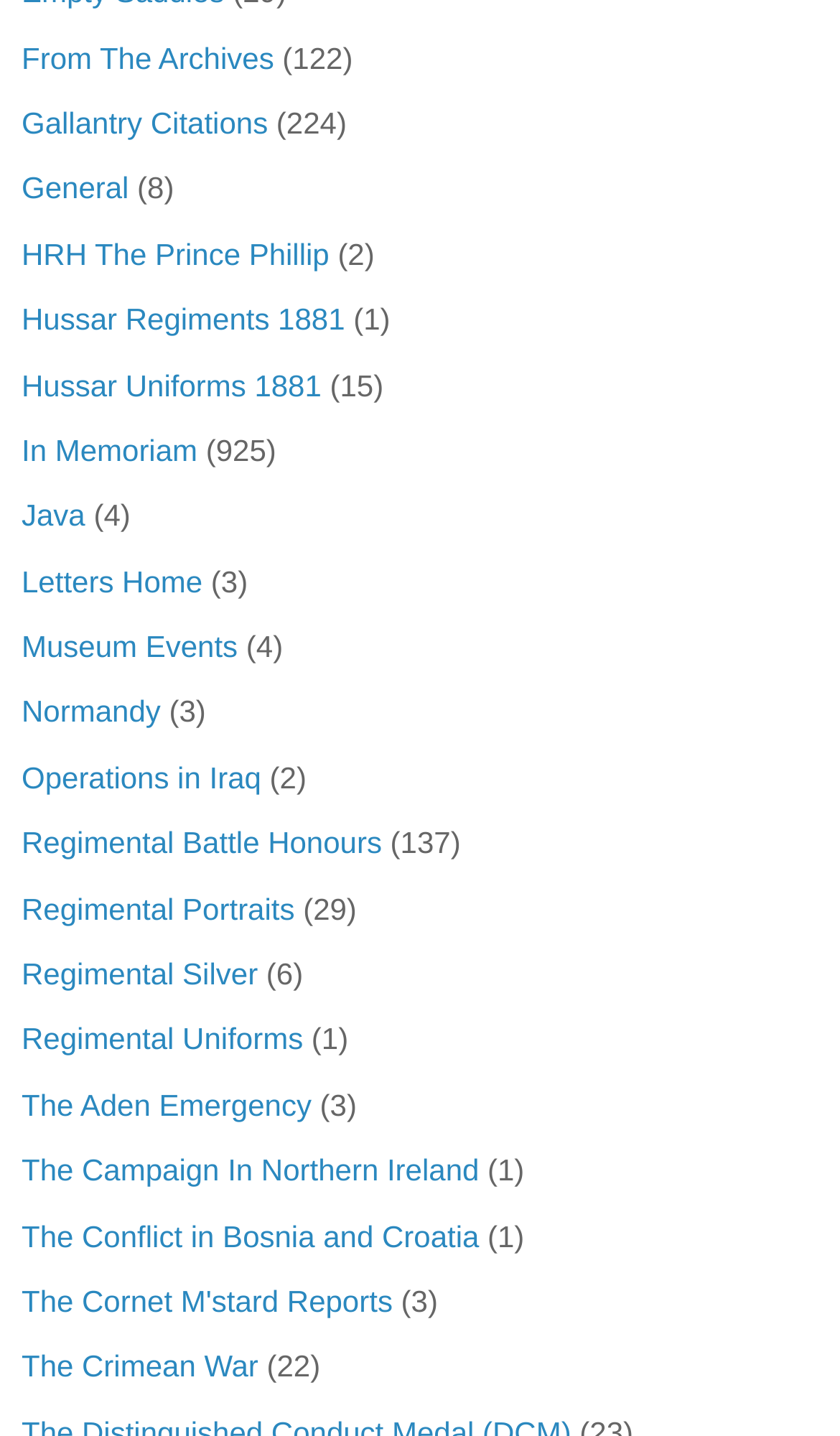Provide the bounding box coordinates of the area you need to click to execute the following instruction: "Check 'Privacy Policy'".

None